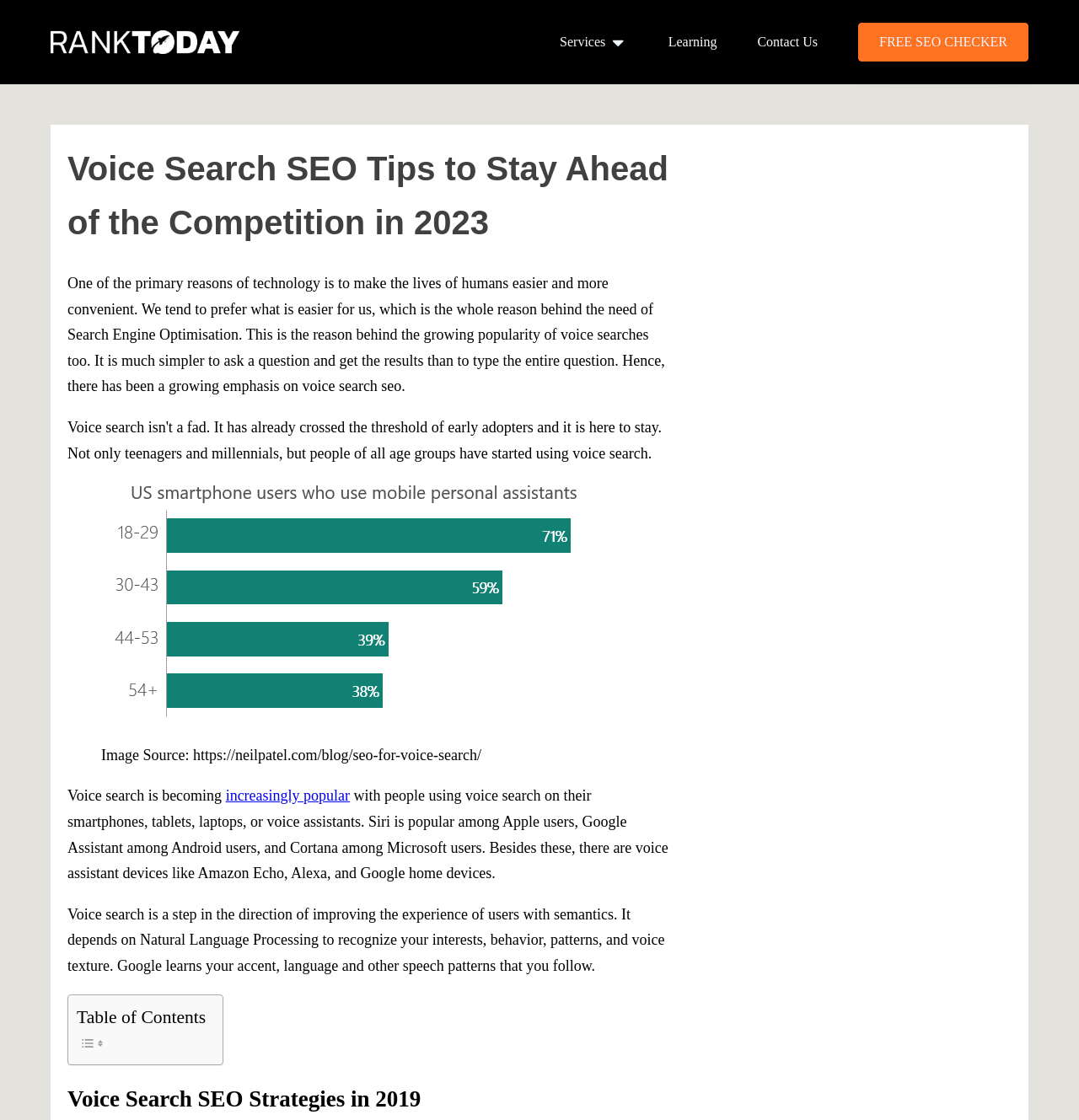Identify the bounding box for the UI element described as: "Contact Us". Ensure the coordinates are four float numbers between 0 and 1, formatted as [left, top, right, bottom].

[0.693, 0.02, 0.767, 0.055]